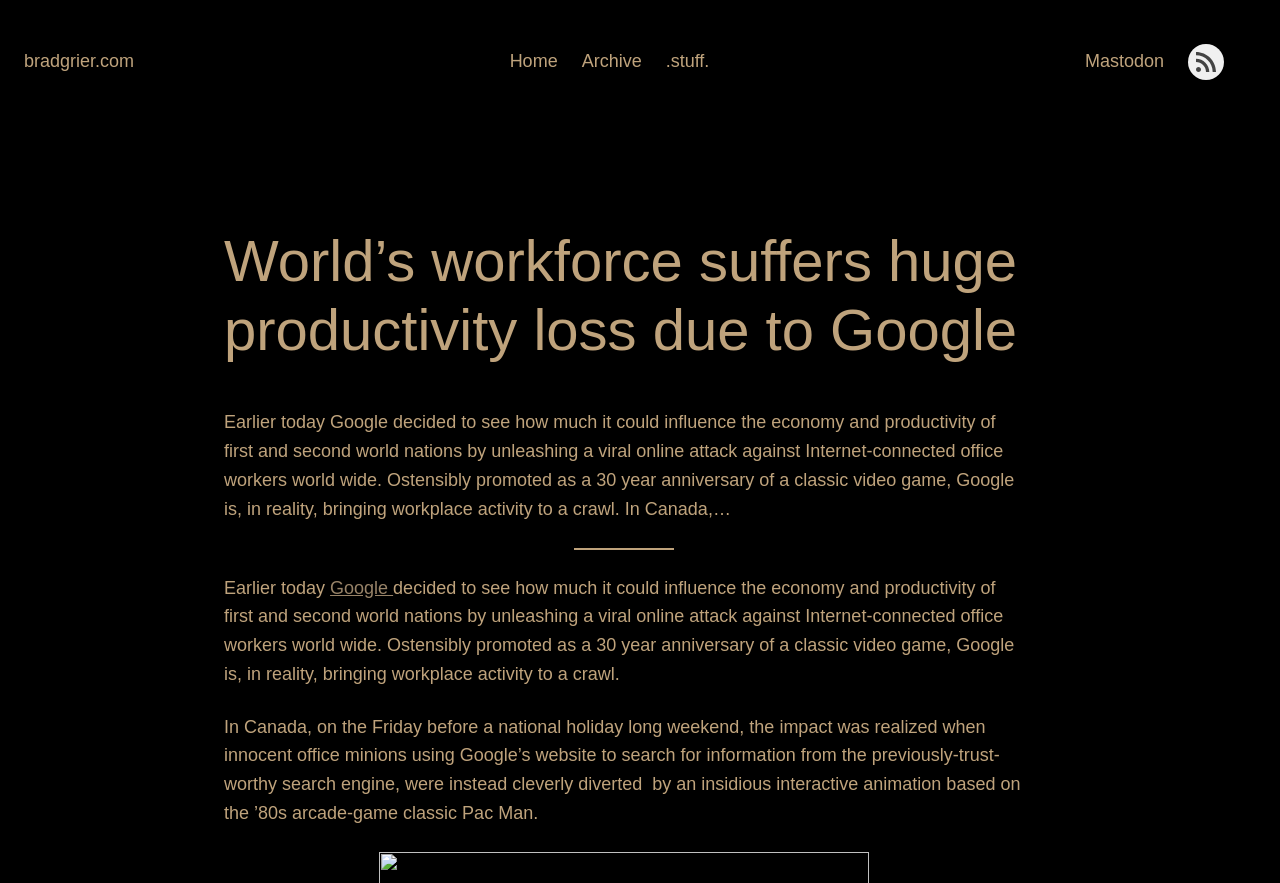What is the country mentioned in the article?
Please describe in detail the information shown in the image to answer the question.

The country mentioned in the article can be found in the sentence 'In Canada, on the Friday before a national holiday long weekend, the impact was realized...'.